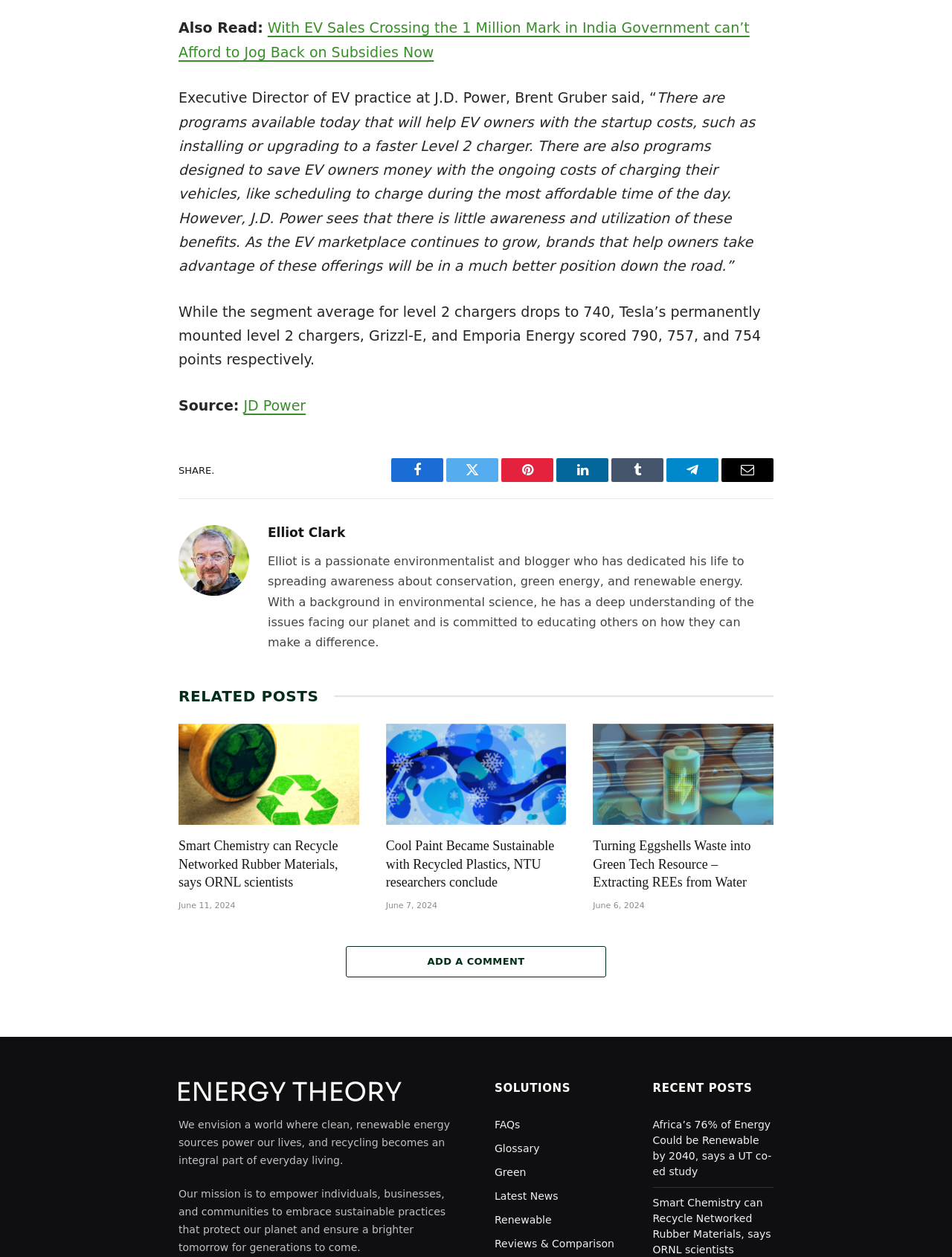Can you specify the bounding box coordinates for the region that should be clicked to fulfill this instruction: "Read the related post about smart chemistry".

[0.188, 0.576, 0.377, 0.656]